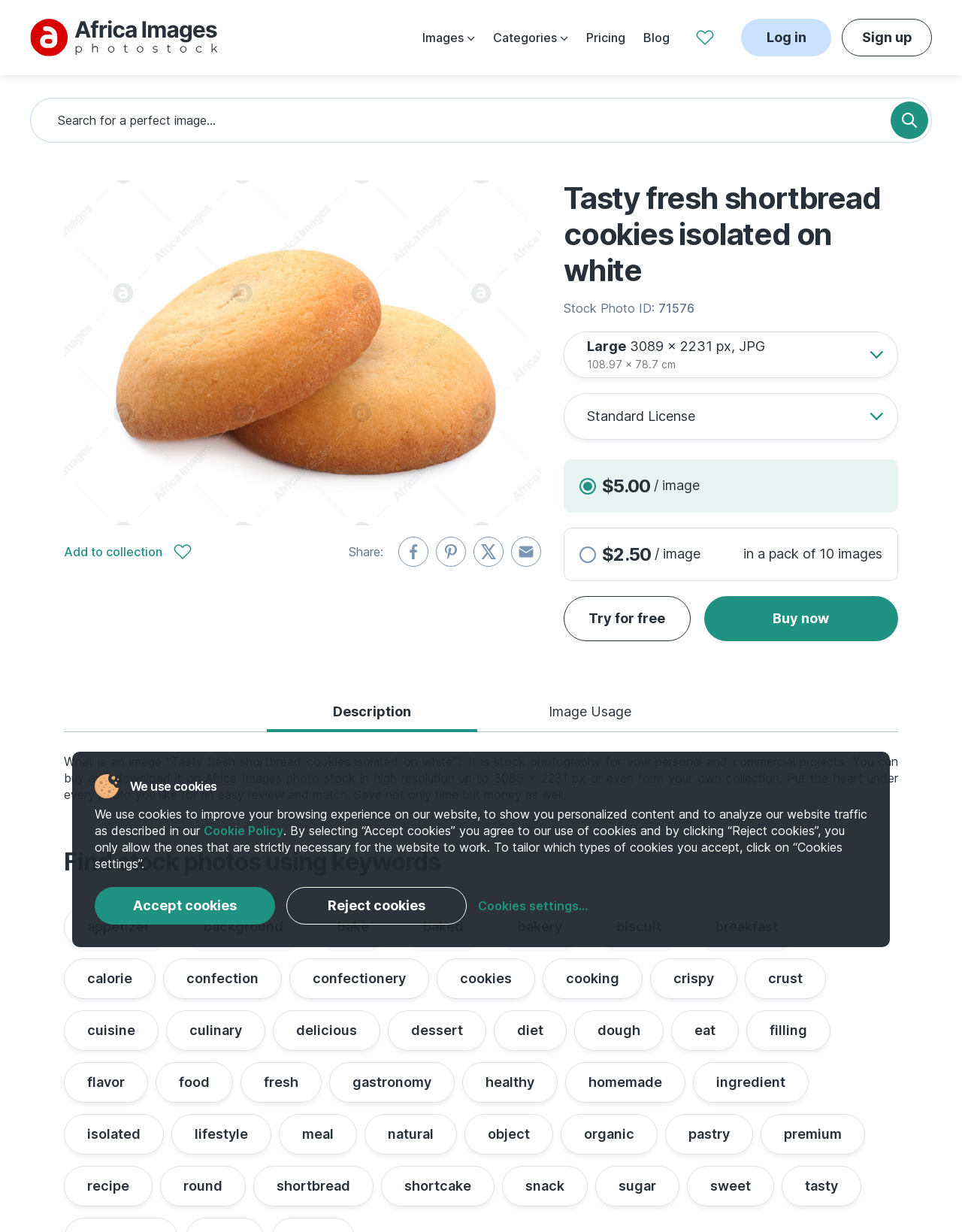Construct a comprehensive description capturing every detail on the webpage.

This webpage is about a stock photo of tasty fresh shortbread cookies isolated on white, with the ID 71576. At the top, there is a navigation menu with links to "Images", "Categories", "Pricing", "Blog", and "collections". On the top right, there are buttons to "Log in" and "Sign up". Below the navigation menu, there is a search bar with a placeholder text "Search for a perfect image...".

The main content of the page is a large image of the shortbread cookies, with a link to "Add to collection" and social media sharing options below it. To the right of the image, there is a section with the image details, including the ID, resolution, and size. Below this section, there are pricing options, with a "Try for free" and "Buy now" button.

Further down the page, there is a description of the image, explaining that it is a stock photo for personal and commercial projects. There is also a section on "Image Usage" and a horizontal separator line. Below the separator, there is a paragraph of text explaining what an image is and how it can be used.

The page also has a section titled "Find stock photos using keywords", with a list of keywords related to food, such as "appetizer", "bake", "cookies", and "dessert". These keywords are links that can be clicked to search for related stock photos.